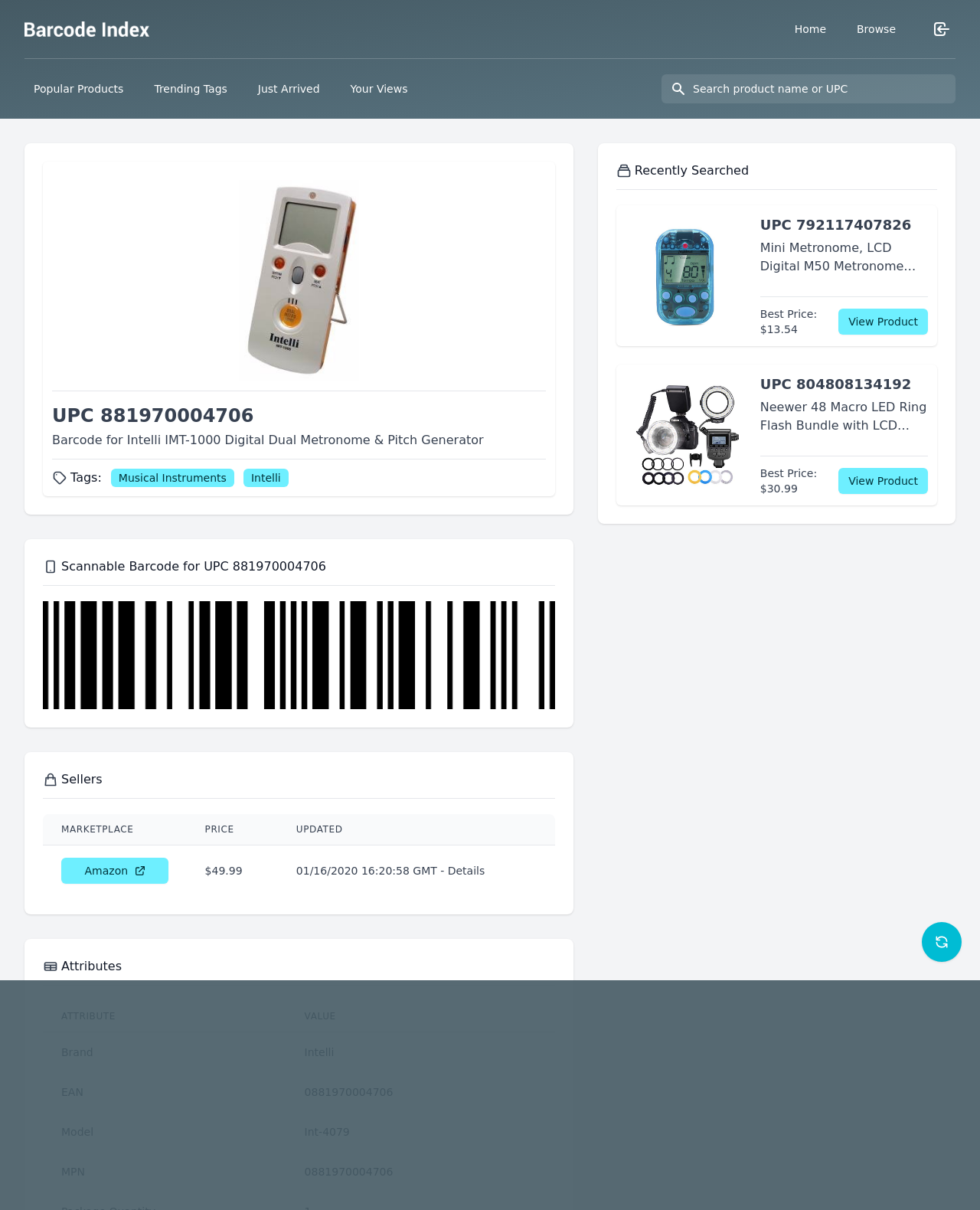Please determine the bounding box coordinates of the element to click on in order to accomplish the following task: "View product details of UPC 792117407826". Ensure the coordinates are four float numbers ranging from 0 to 1, i.e., [left, top, right, bottom].

[0.856, 0.255, 0.947, 0.277]